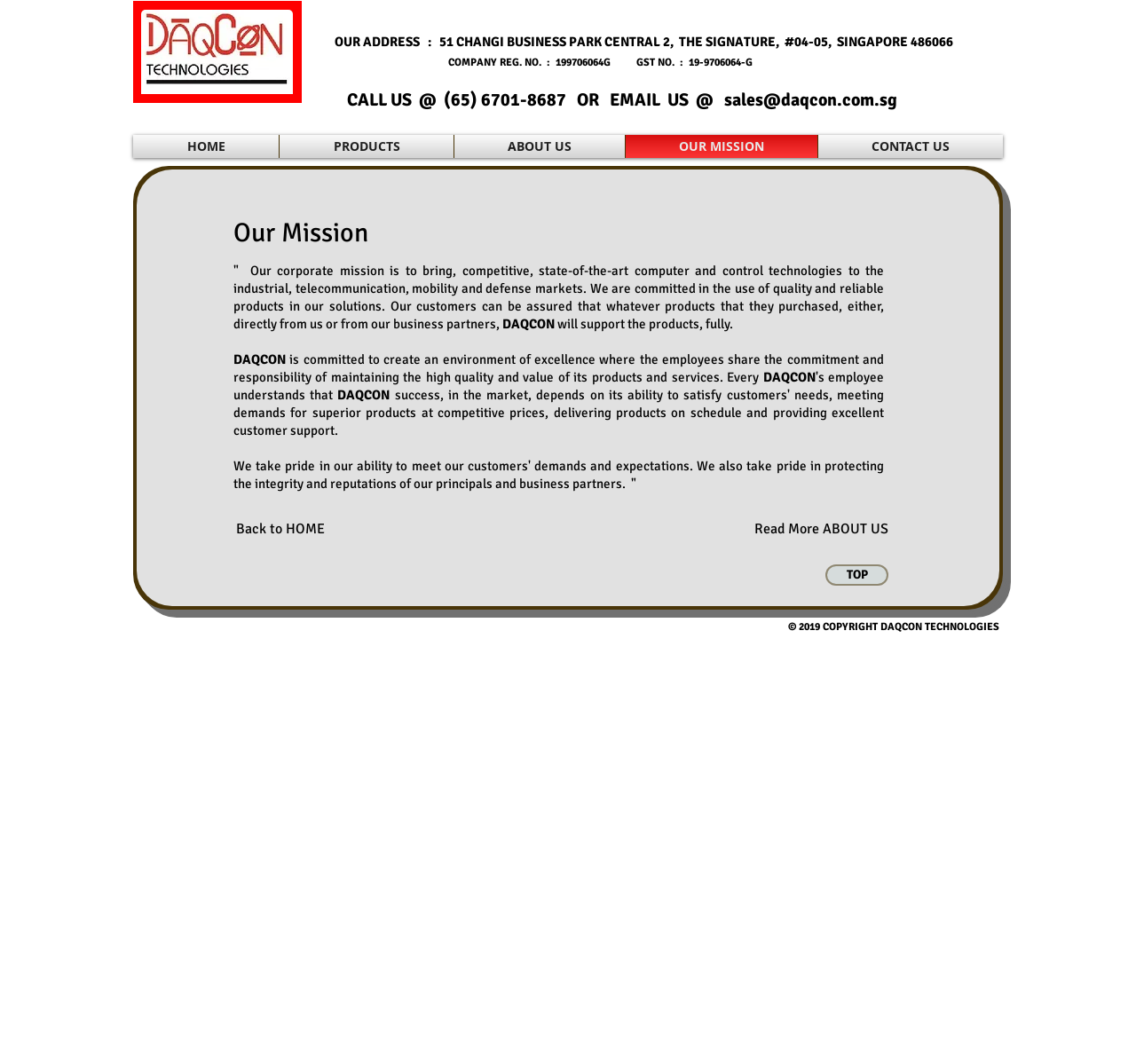What is the mission of DAQCON?
Answer the question with just one word or phrase using the image.

To bring competitive technologies to industrial markets